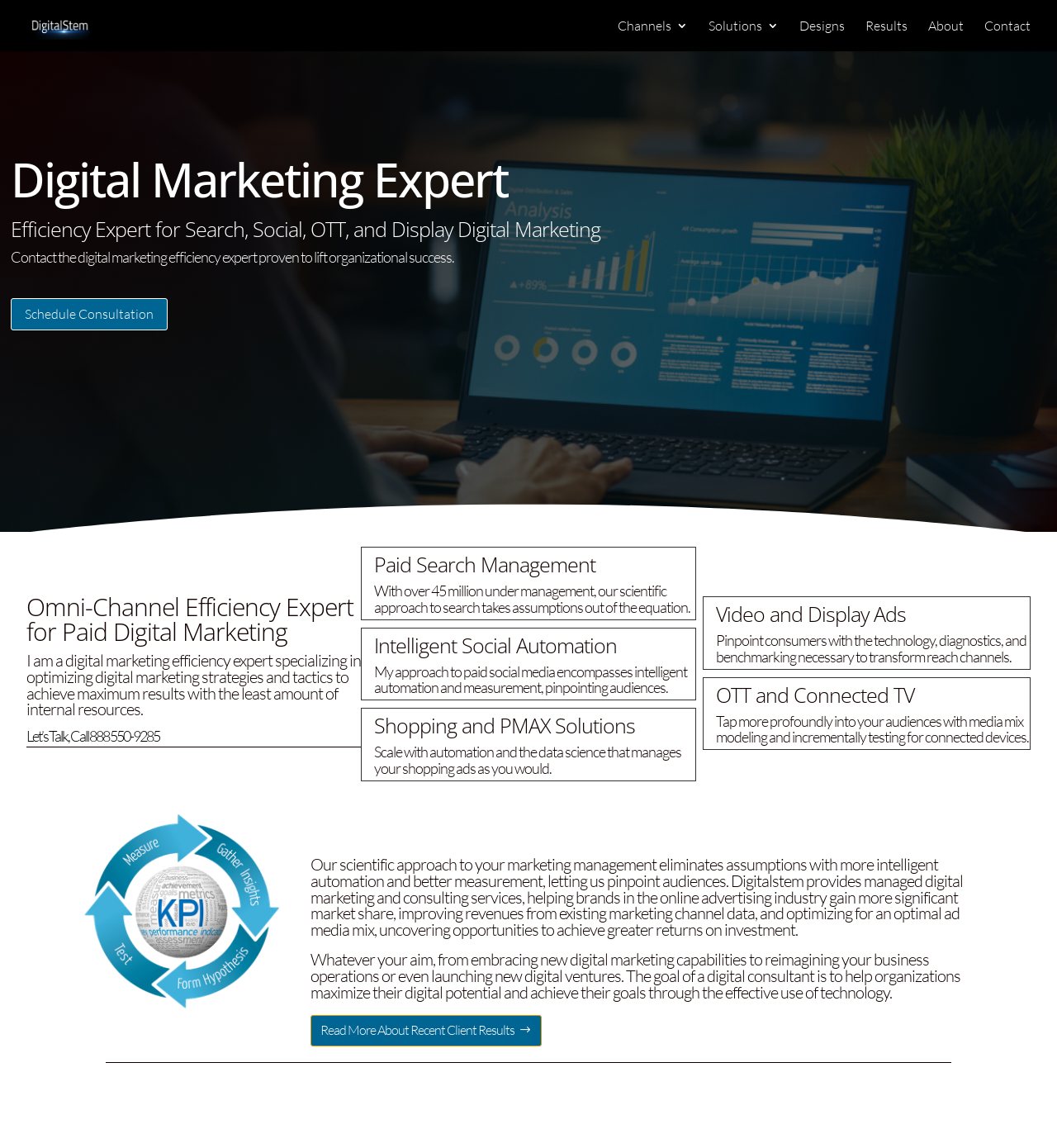What is the contact method?
Carefully analyze the image and provide a detailed answer to the question.

The webpage provides a contact method, which is to call 888 550-9285. This is stated in the link 'Let’s Talk, Call 888 550-9285'.